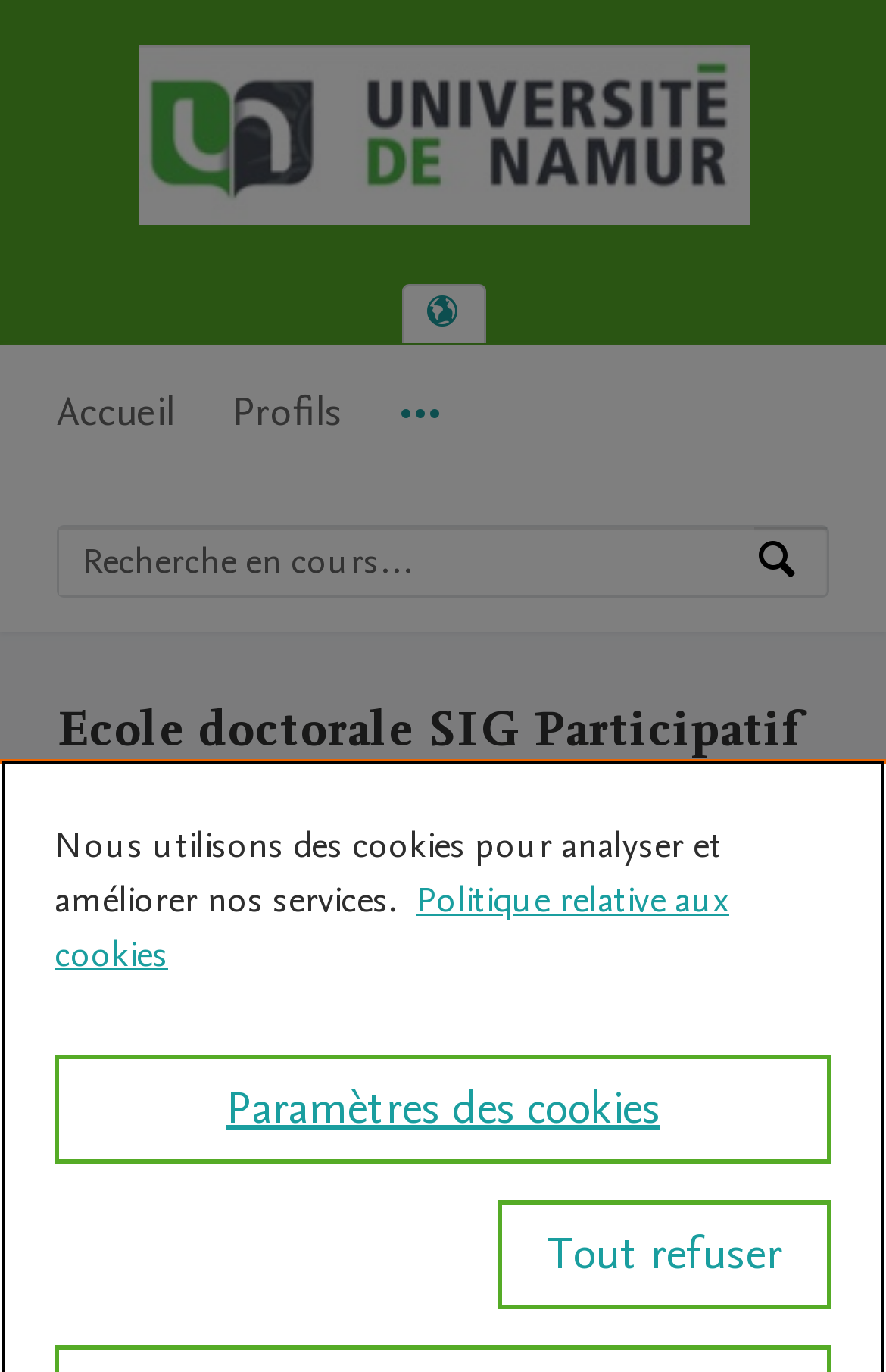Explain the webpage's layout and main content in detail.

The webpage is about the "Ecole doctorale SIG Participatif" portal of the University of Namur's research portal. At the top, there are three links: "Passer à la navigation principale", "Passer à la recherche", and "Passer au contenu principal". Next to these links, there is a logo of the University of Namur's research portal.

Below the logo, there is a language selection button and a navigation menu with three options: "Accueil", "Profils", and "More navigation options". 

On the left side of the page, there is a search bar with a label "Recherche par expertise, nom ou affiliation" and a "Rechercher" button. 

The main content of the page is divided into two sections. The first section is titled "Ecole doctorale SIG Participatif" and lists an activity with a link to "Dendoncker, N." and a description of the activity. The second section is titled "Description" and provides more information about the activity.

At the bottom of the page, there is a notice about the use of cookies and a link to learn more about the privacy policy. There are also two buttons to manage cookie settings: "Paramètres des cookies" and "Tout refuser".